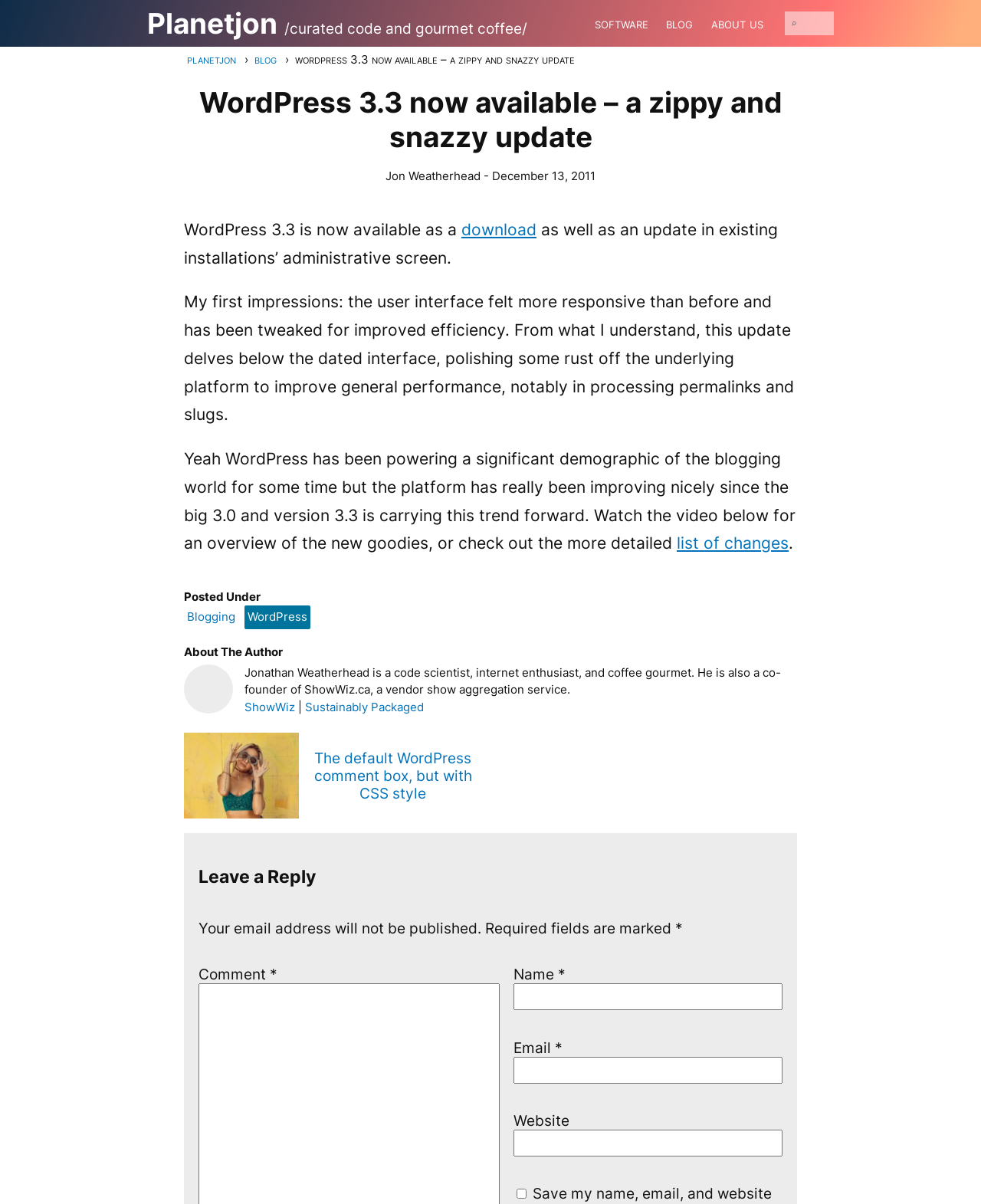Specify the bounding box coordinates for the region that must be clicked to perform the given instruction: "Read the article".

[0.188, 0.07, 0.812, 0.597]